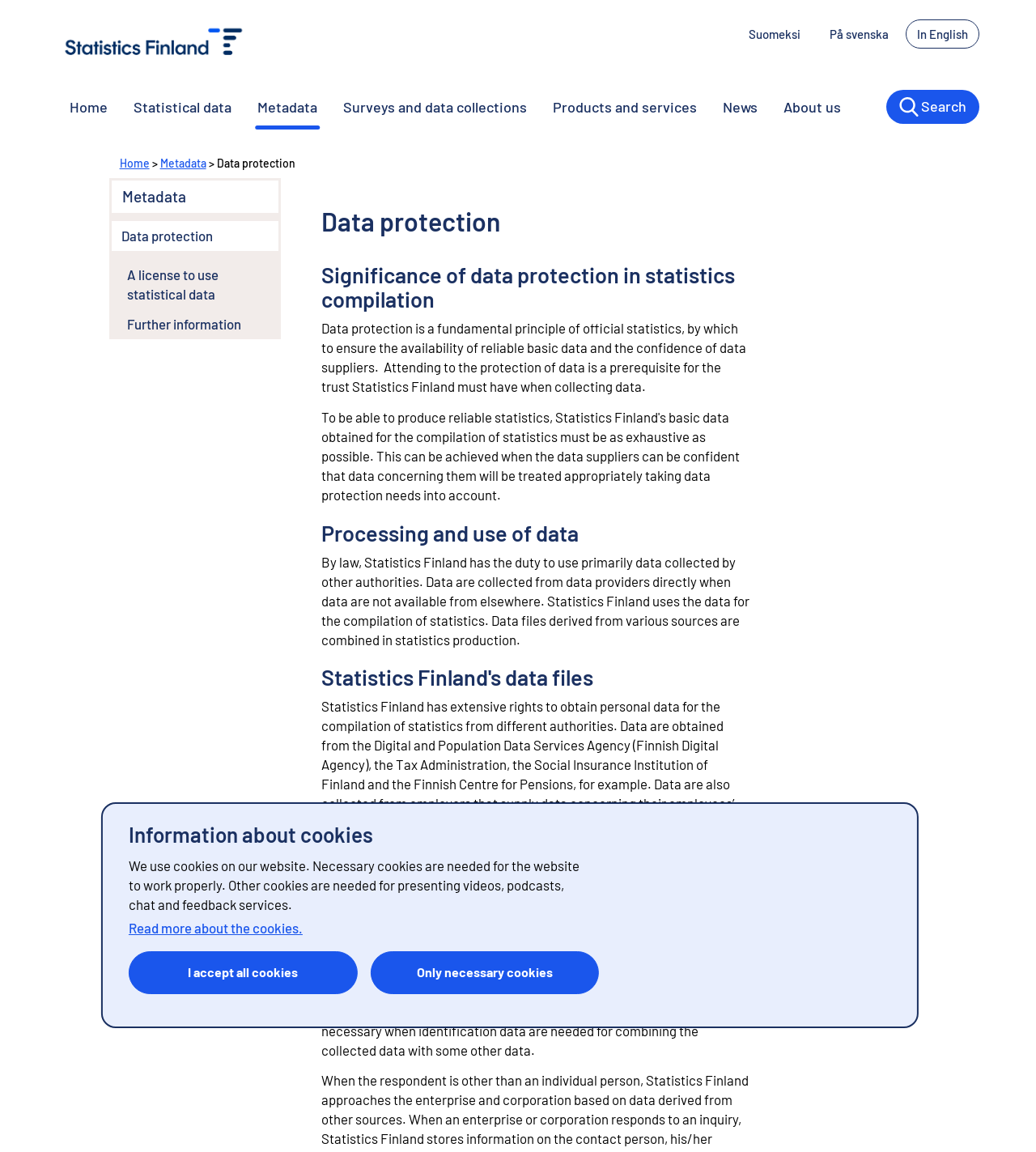Please provide a one-word or phrase answer to the question: 
What is the main topic of this webpage?

Data protection